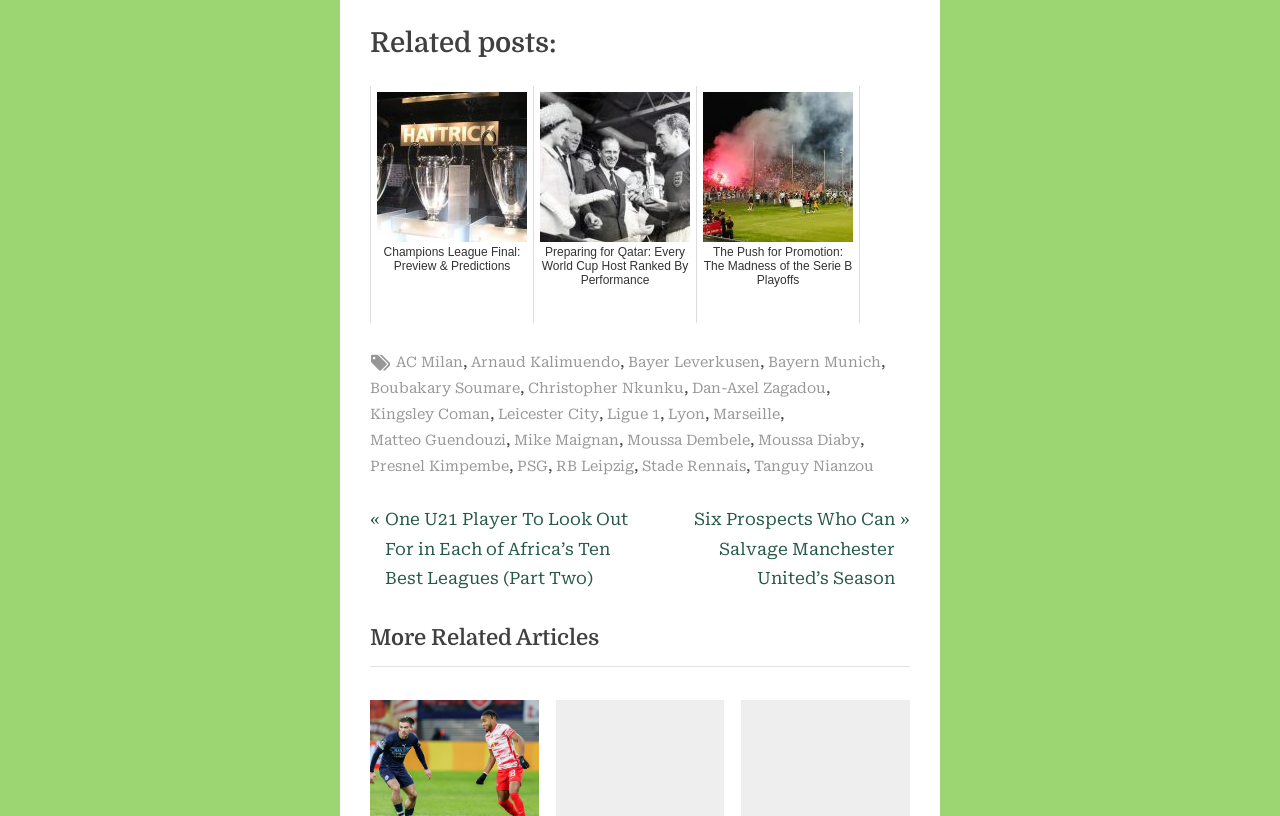How many links are there in the tags section?
Look at the image and respond with a single word or a short phrase.

14